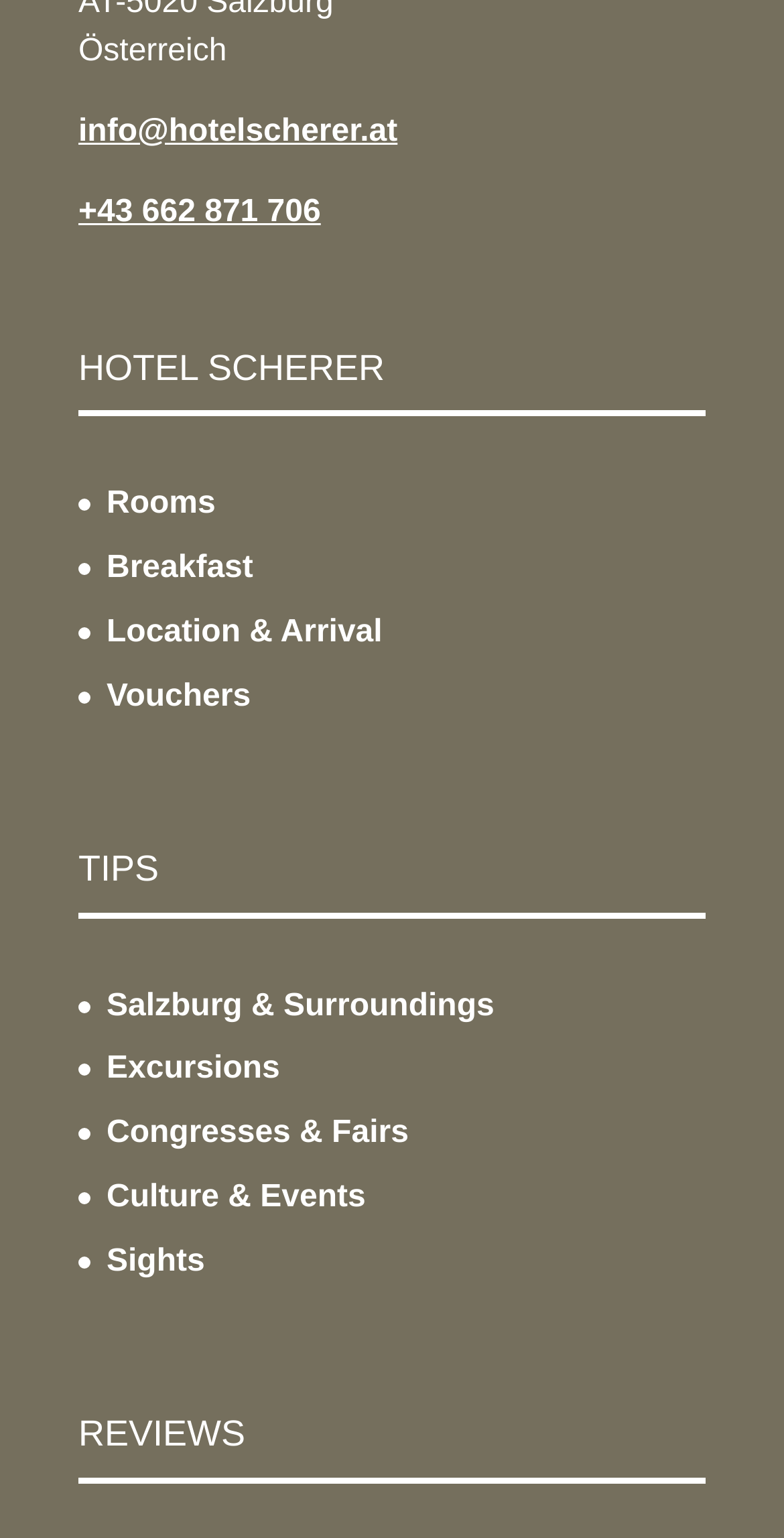Respond to the following question with a brief word or phrase:
What are the categories of tips provided by Hotel Scherer?

Salzburg & Surroundings, Excursions, Congresses & Fairs, Culture & Events, Sights